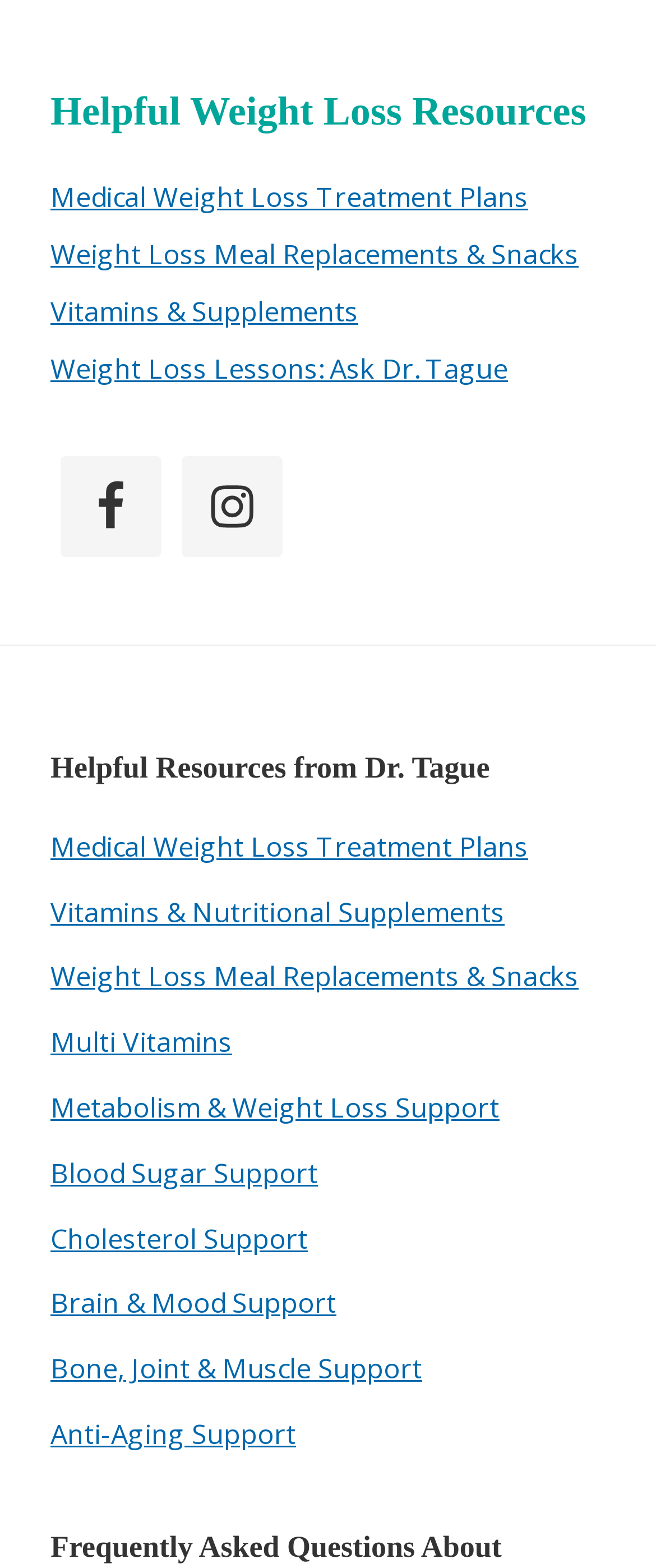Using the information in the image, give a comprehensive answer to the question: 
What is the category of 'Vitamins & Nutritional Supplements'?

The category of 'Vitamins & Nutritional Supplements' is weight loss, as it is listed under the heading 'Helpful Resources from Dr. Tague' which is related to weight loss, and it is also grouped with other weight loss related links.